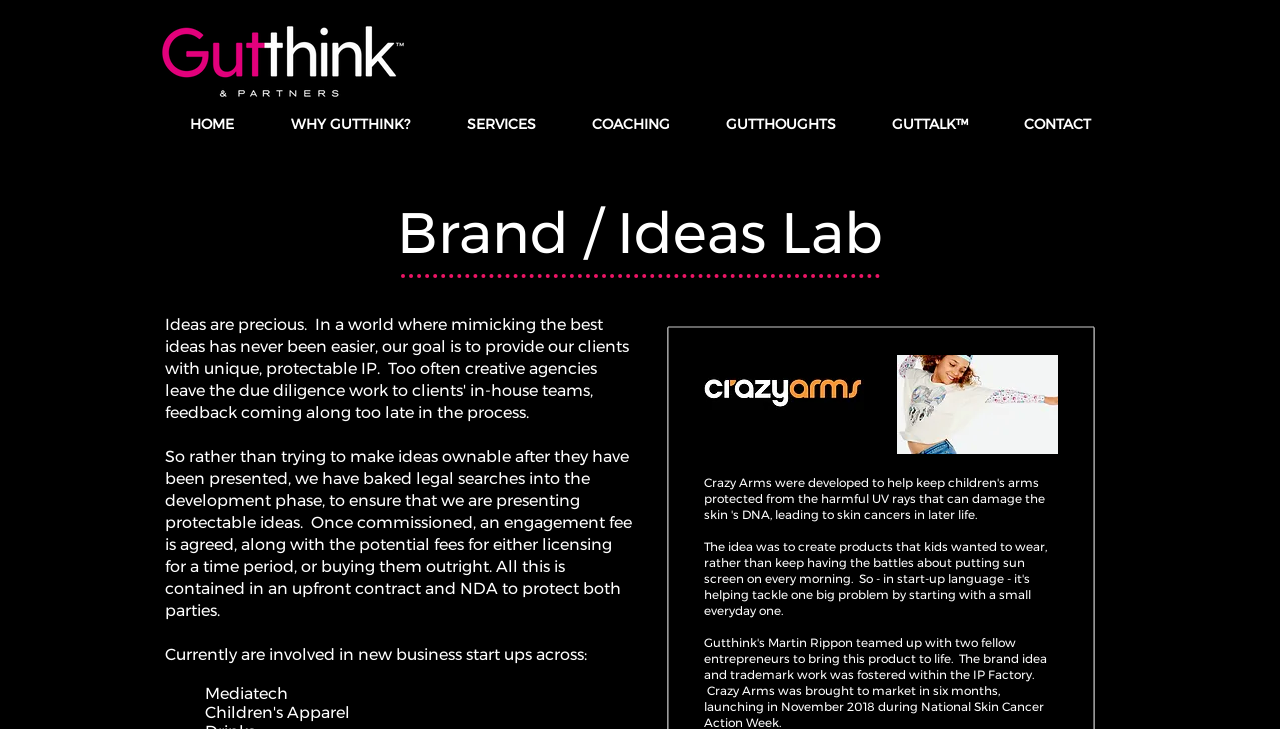Generate a thorough explanation of the webpage's elements.

The webpage is about Gutthink & Partners, a business consultancy firm in Sydney. At the top left, there is a logo and a link to the company's homepage. Next to it, there is a navigation menu with links to various sections of the website, including "HOME", "WHY GUTTHINK?", "SERVICES", "COACHING", "GUTTHOUGHTS", "GUTTALK™", and "CONTACT".

Below the navigation menu, there is a heading "Brand / Ideas Lab" that spans most of the width of the page. Underneath, there are four paragraphs of text that describe the company's approach to intellectual property protection. The text explains that Gutthink helps clients develop unique and protectable ideas, and that they have a process in place to ensure that these ideas are legally sound.

On the right side of the page, there are two images. The first image is a logo for Survey Monkey, and the second image appears to be a illustration of a tea party. These images are positioned below the text and seem to be related to the company's services or clients.

Overall, the webpage has a clean and organized layout, with a clear focus on the company's services and approach to intellectual property protection.